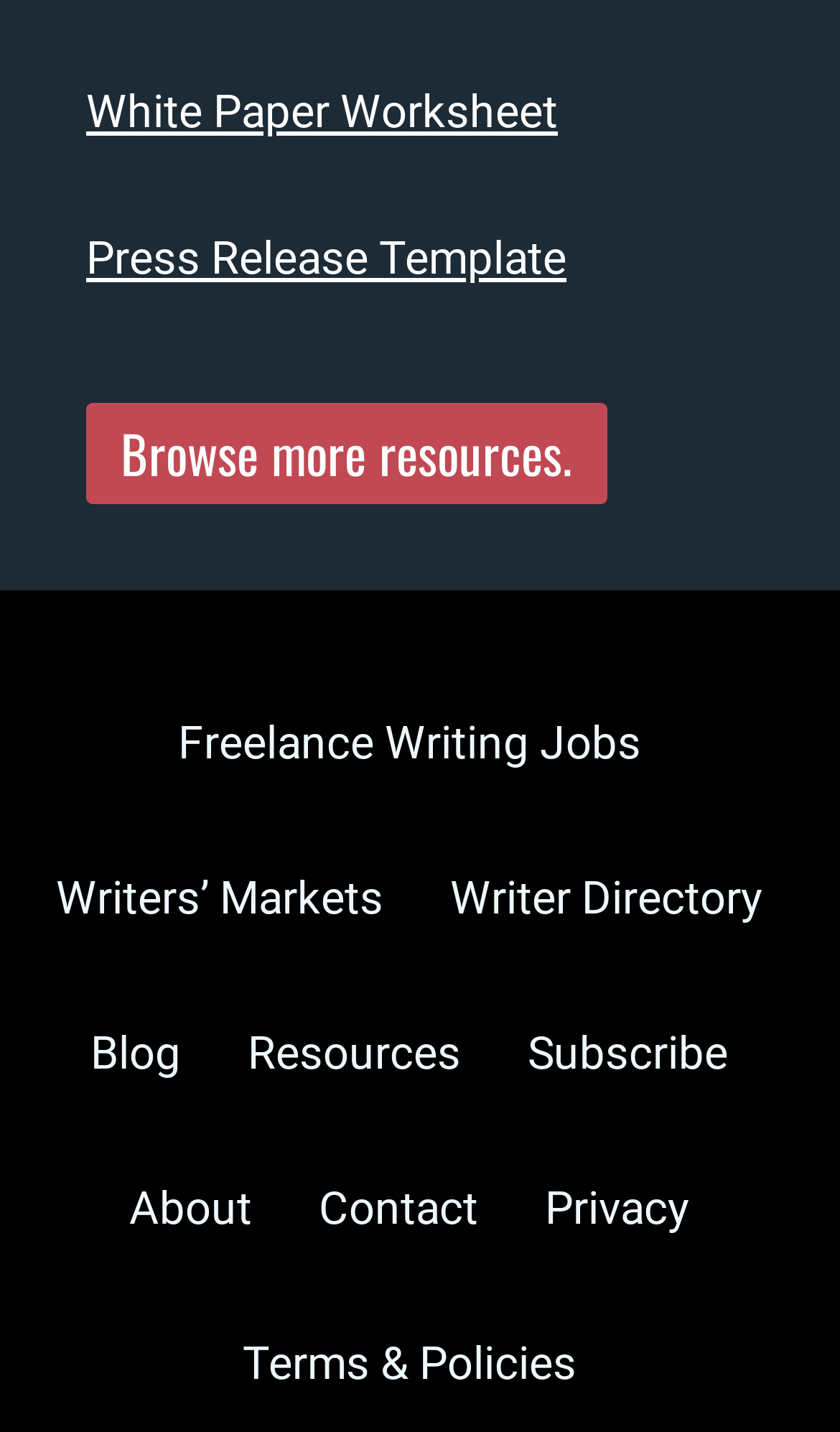Find the bounding box coordinates corresponding to the UI element with the description: "Writers’ Markets". The coordinates should be formatted as [left, top, right, bottom], with values as floats between 0 and 1.

[0.067, 0.61, 0.456, 0.646]